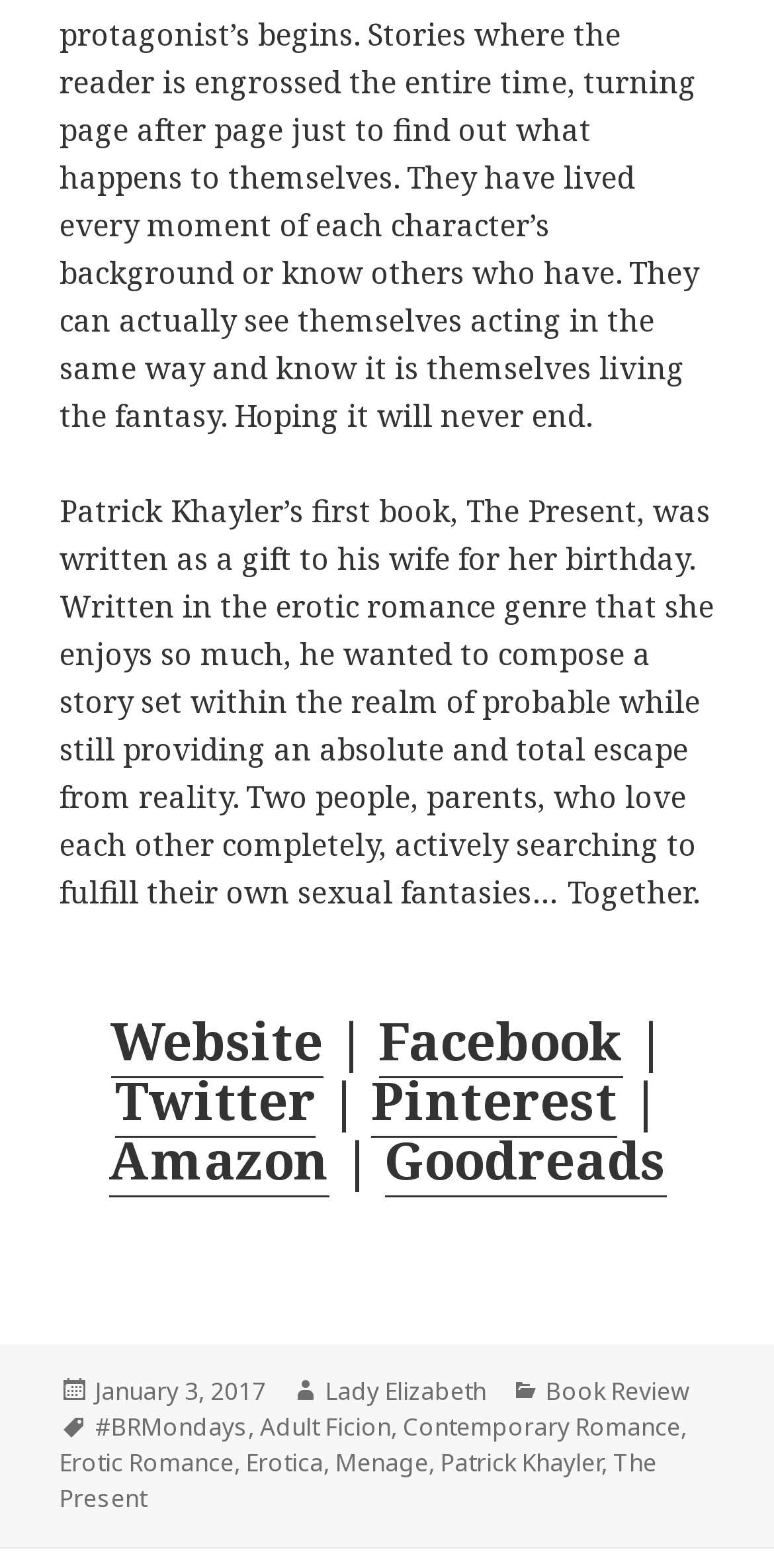When was the review posted?
With the help of the image, please provide a detailed response to the question.

The date of the review can be found at the bottom of the webpage, which shows 'Posted on January 3, 2017'.